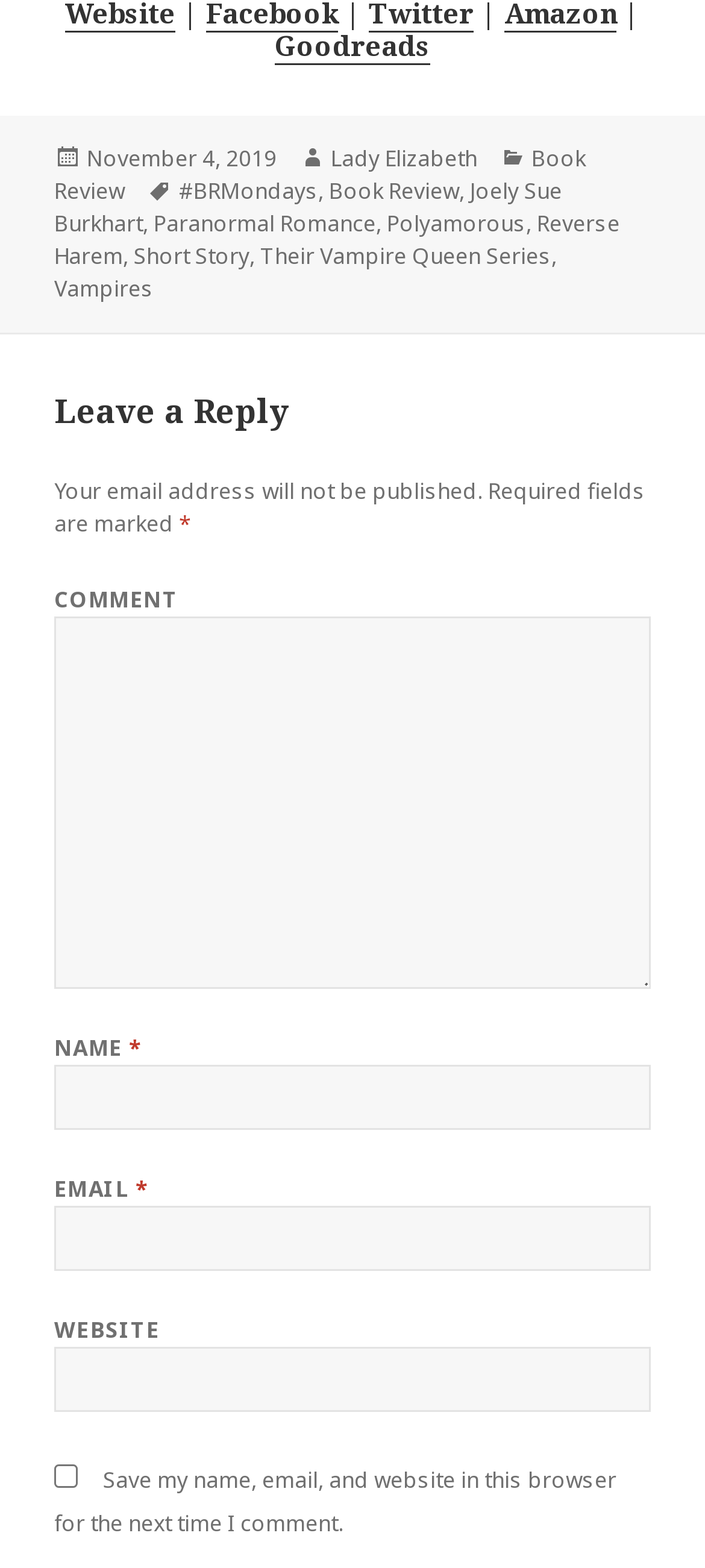Using the information in the image, could you please answer the following question in detail:
What is the date of the post?

The date of the post can be found in the footer section of the webpage, where it is mentioned as 'Posted on' followed by a link to 'November 4, 2019'.